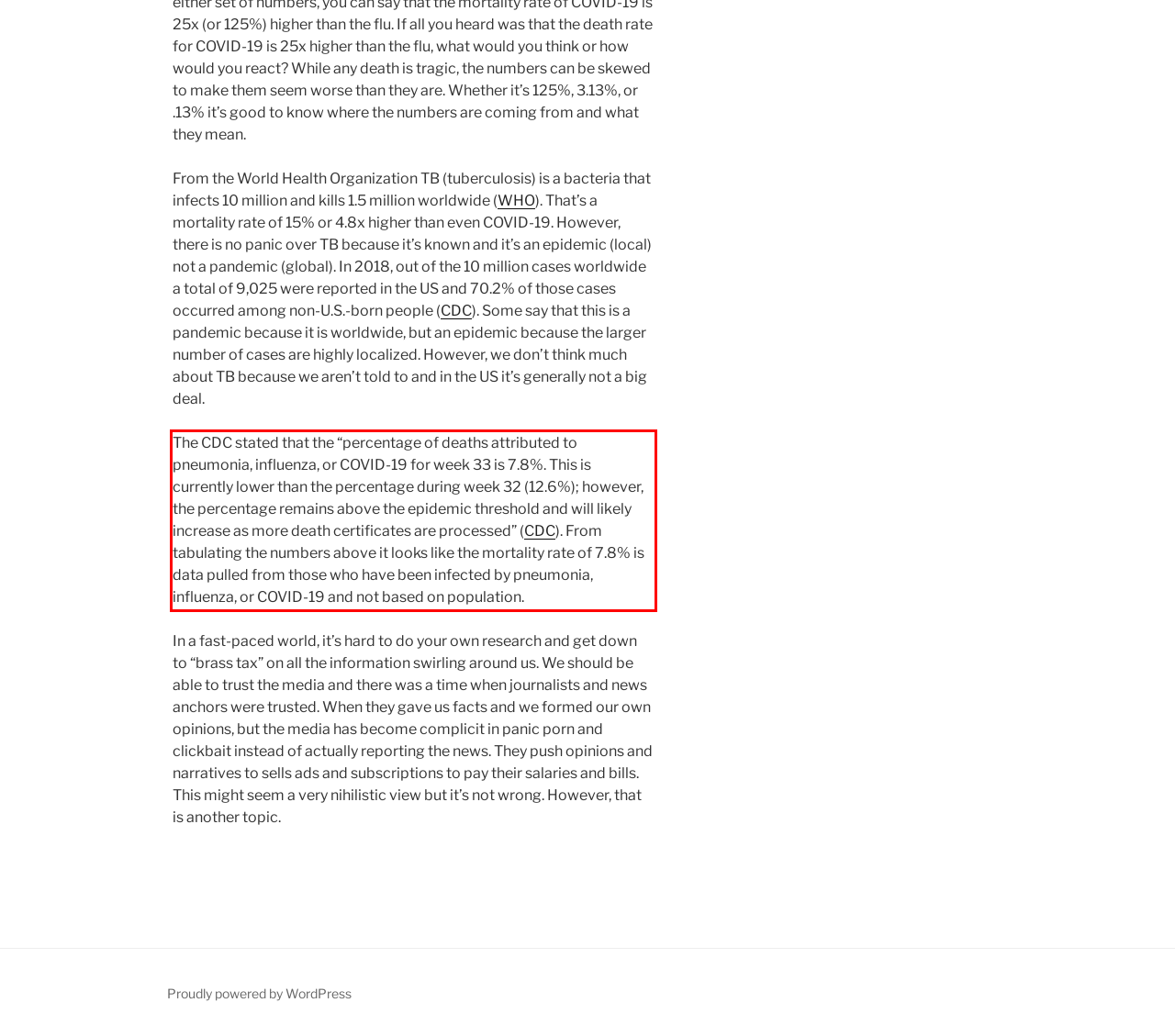Please take the screenshot of the webpage, find the red bounding box, and generate the text content that is within this red bounding box.

The CDC stated that the “percentage of deaths attributed to pneumonia, influenza, or COVID-19 for week 33 is 7.8%. This is currently lower than the percentage during week 32 (12.6%); however, the percentage remains above the epidemic threshold and will likely increase as more death certificates are processed” (CDC). From tabulating the numbers above it looks like the mortality rate of 7.8% is data pulled from those who have been infected by pneumonia, influenza, or COVID-19 and not based on population.